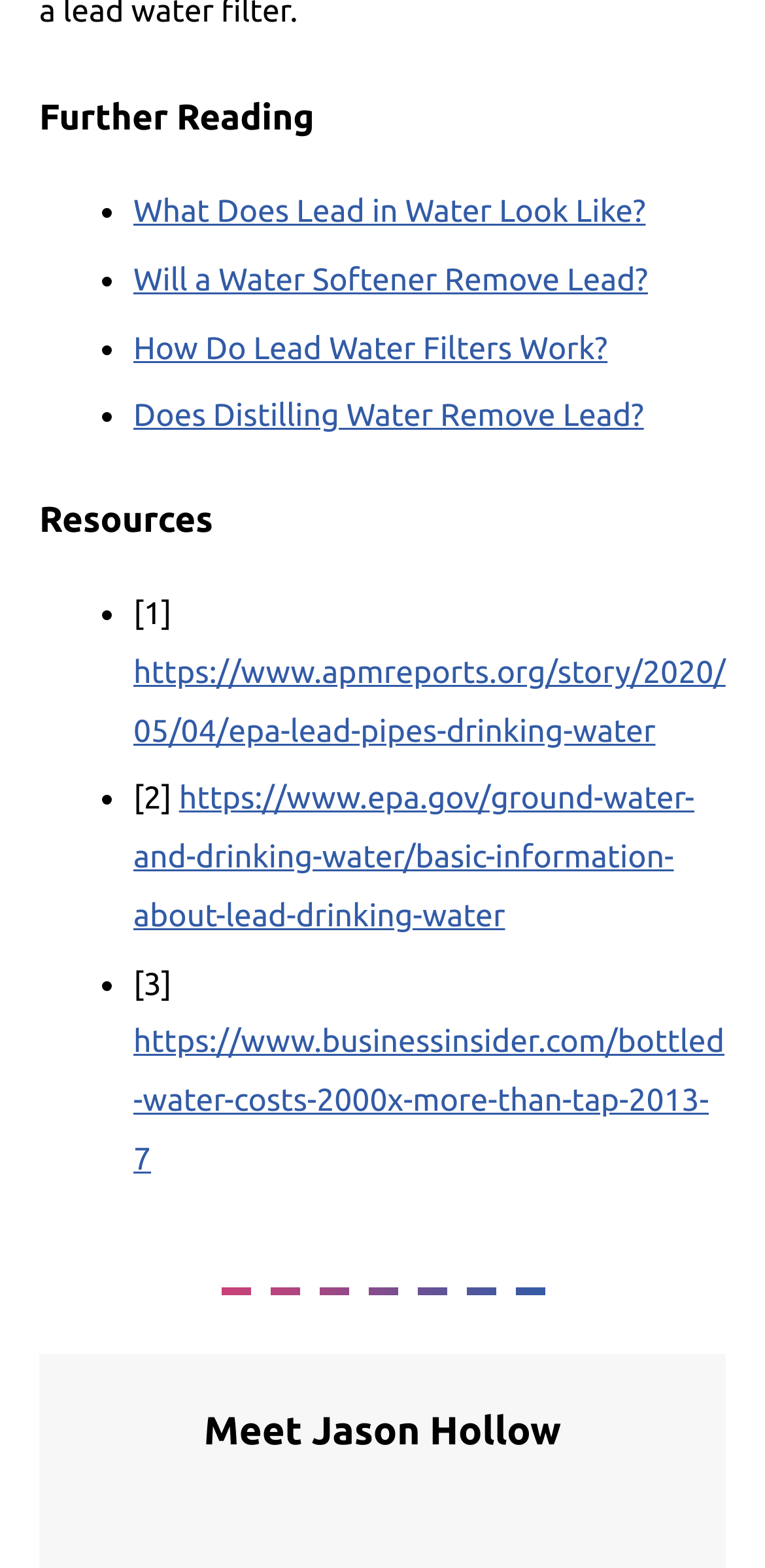Answer the question using only one word or a concise phrase: Who is mentioned at the bottom of the webpage?

Jason Hollow